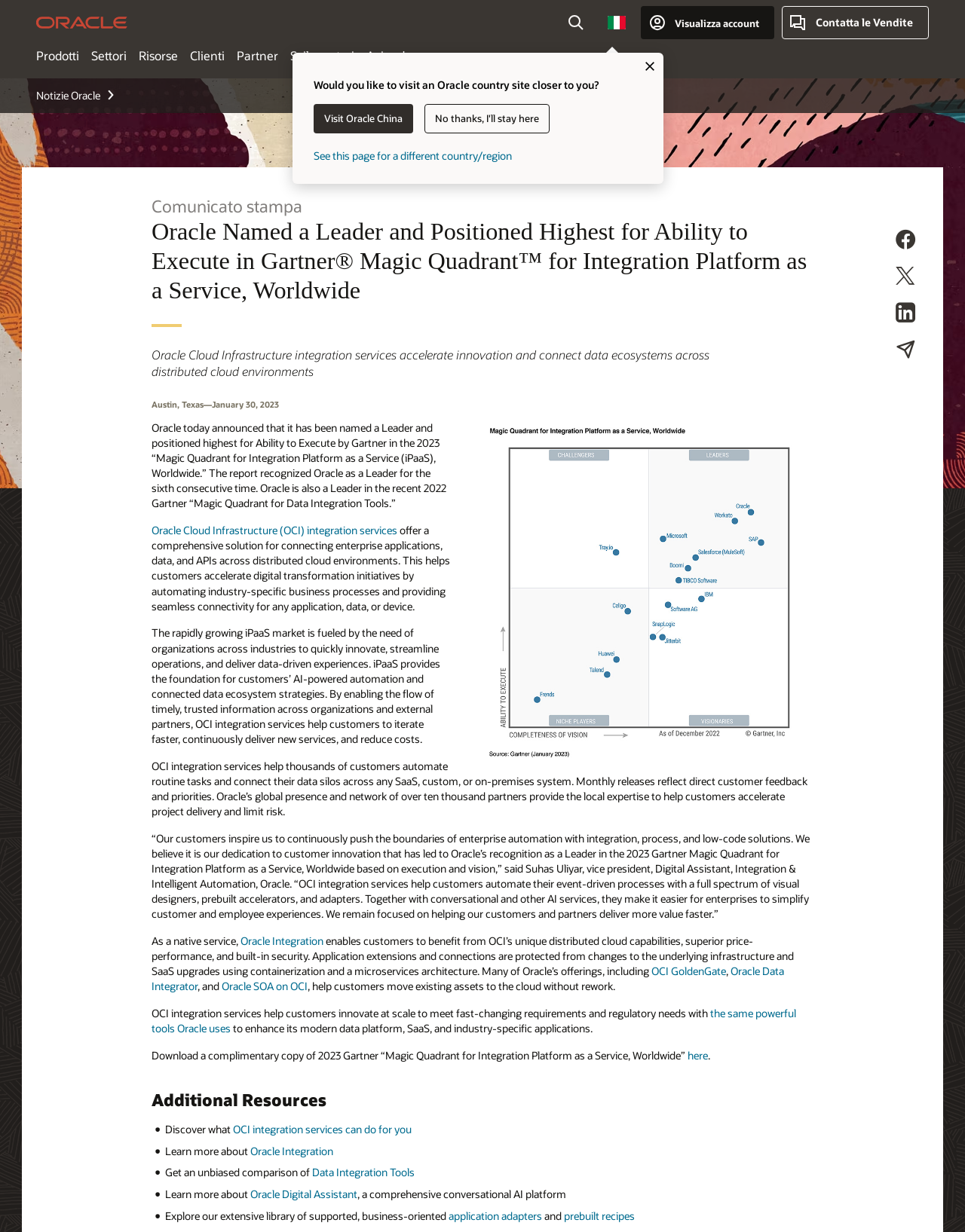Can you give a comprehensive explanation to the question given the content of the image?
What is the name of the vice president of Digital Assistant, Integration & Intelligent Automation at Oracle?

The webpage mentions a quote from Suhas Uliyar, vice president, Digital Assistant, Integration & Intelligent Automation, Oracle, which indicates that he is the vice president of Digital Assistant, Integration & Intelligent Automation at Oracle.